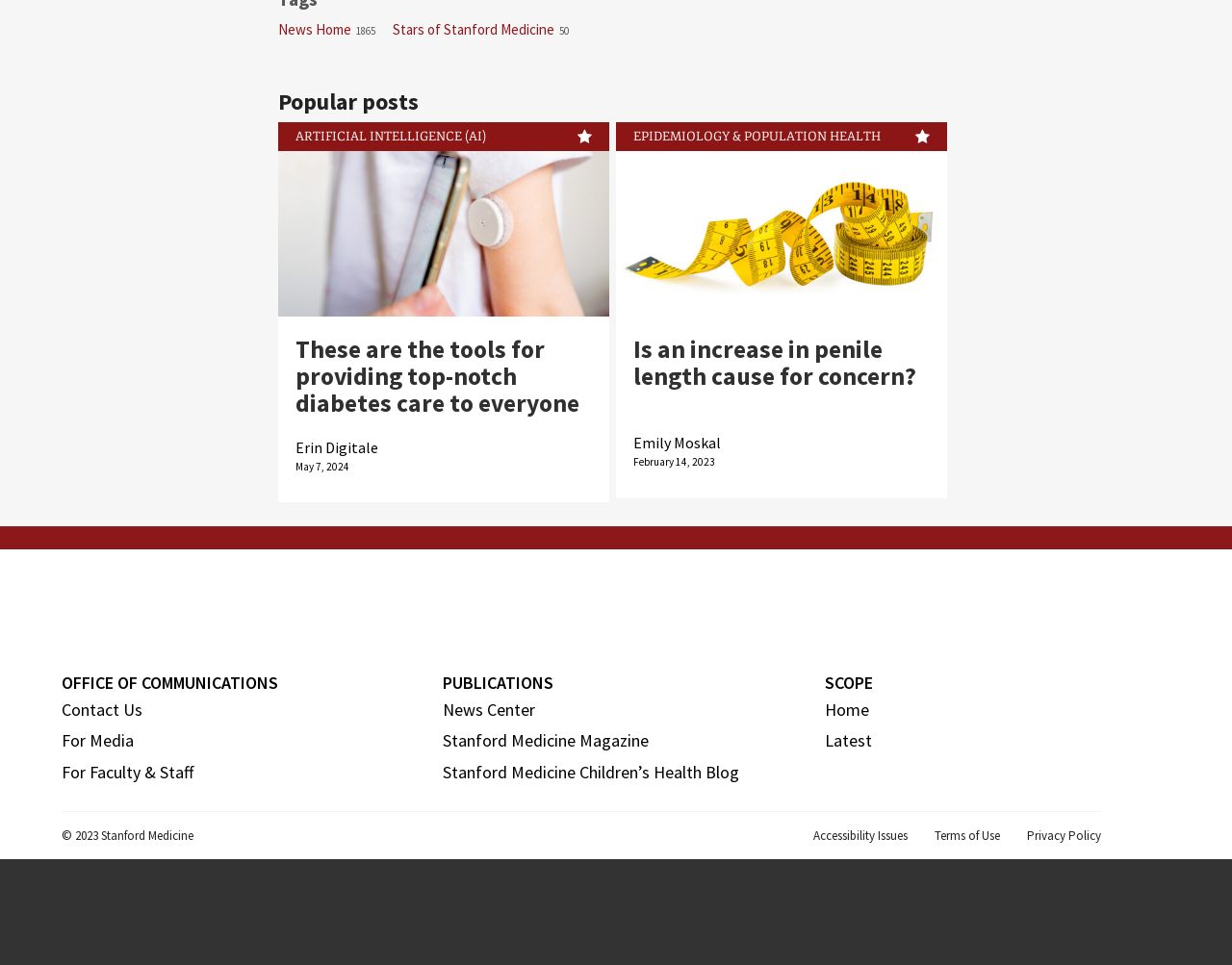Can you pinpoint the bounding box coordinates for the clickable element required for this instruction: "Check the Accessibility Issues"? The coordinates should be four float numbers between 0 and 1, i.e., [left, top, right, bottom].

[0.66, 0.857, 0.737, 0.874]